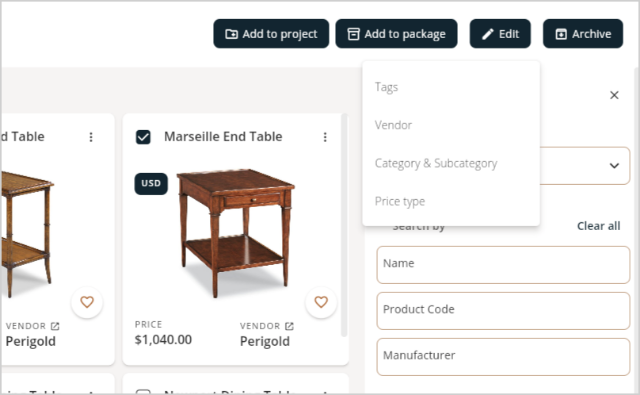What functionality buttons are available at the top-right corner?
From the screenshot, provide a brief answer in one word or phrase.

Add to project, Add to package, Edit, Archive